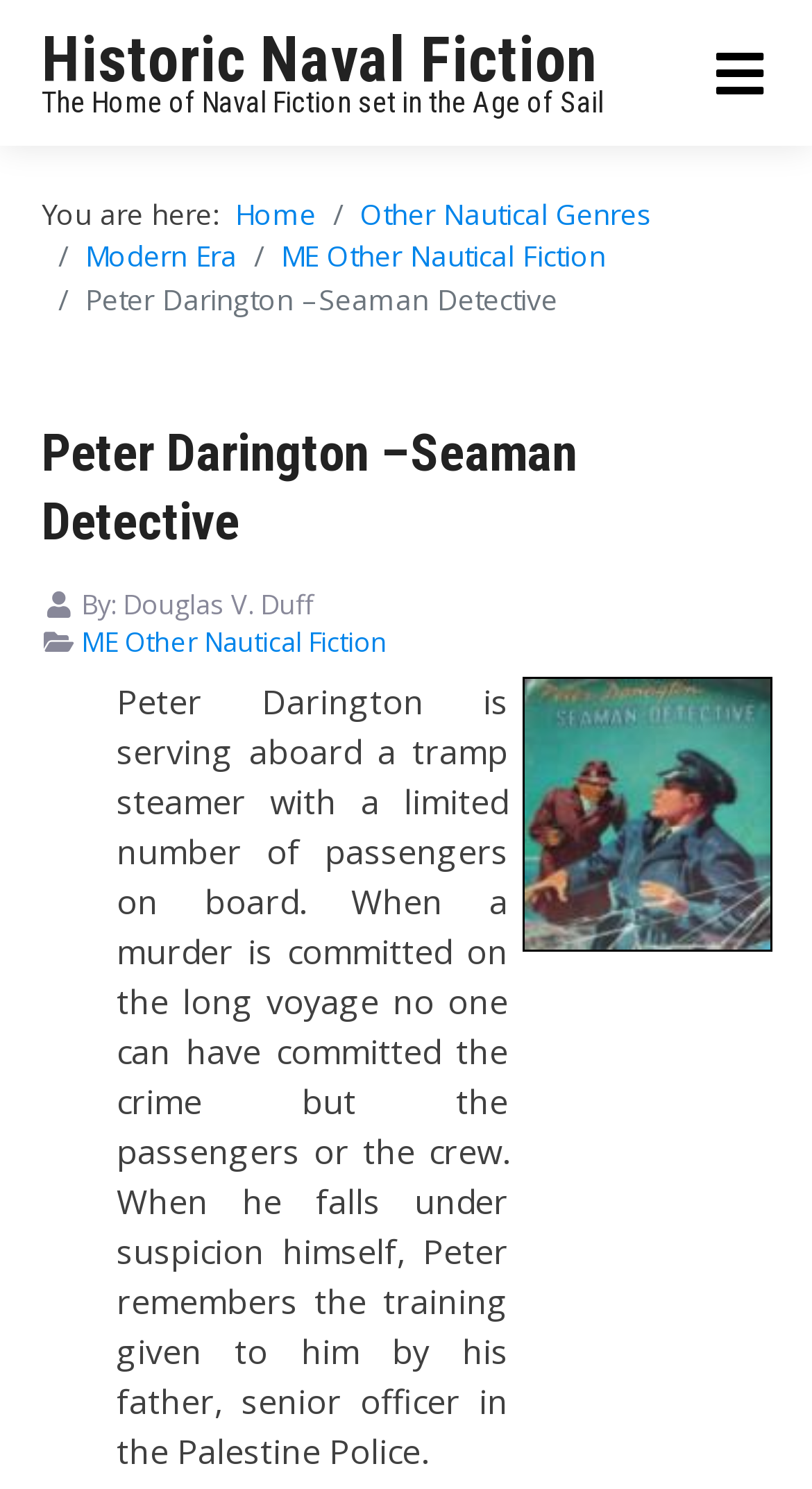Using the format (top-left x, top-left y, bottom-right x, bottom-right y), provide the bounding box coordinates for the described UI element. All values should be floating point numbers between 0 and 1: Skip to main content

None